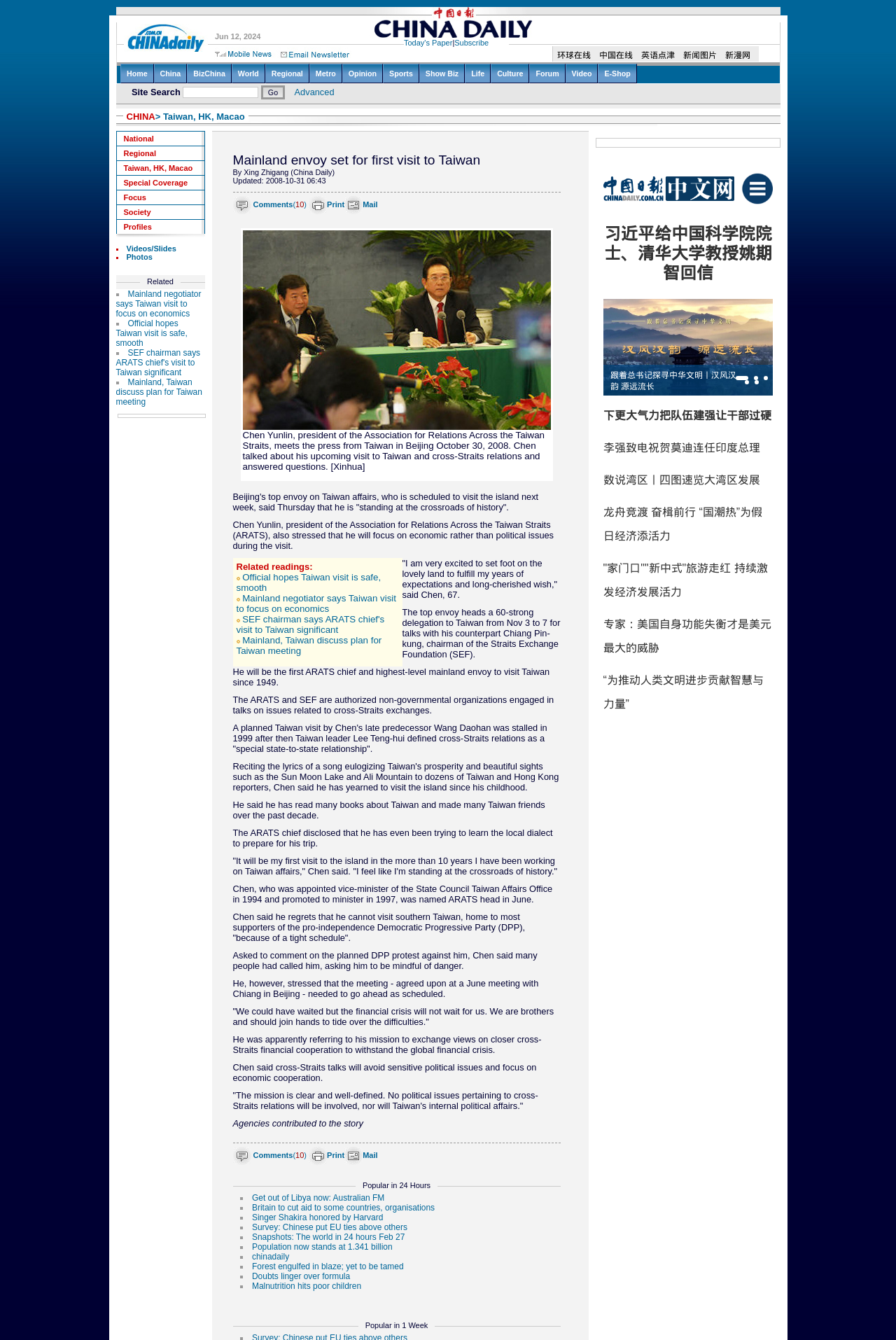From the element description CHINA, predict the bounding box coordinates of the UI element. The coordinates must be specified in the format (top-left x, top-left y, bottom-right x, bottom-right y) and should be within the 0 to 1 range.

[0.141, 0.083, 0.173, 0.091]